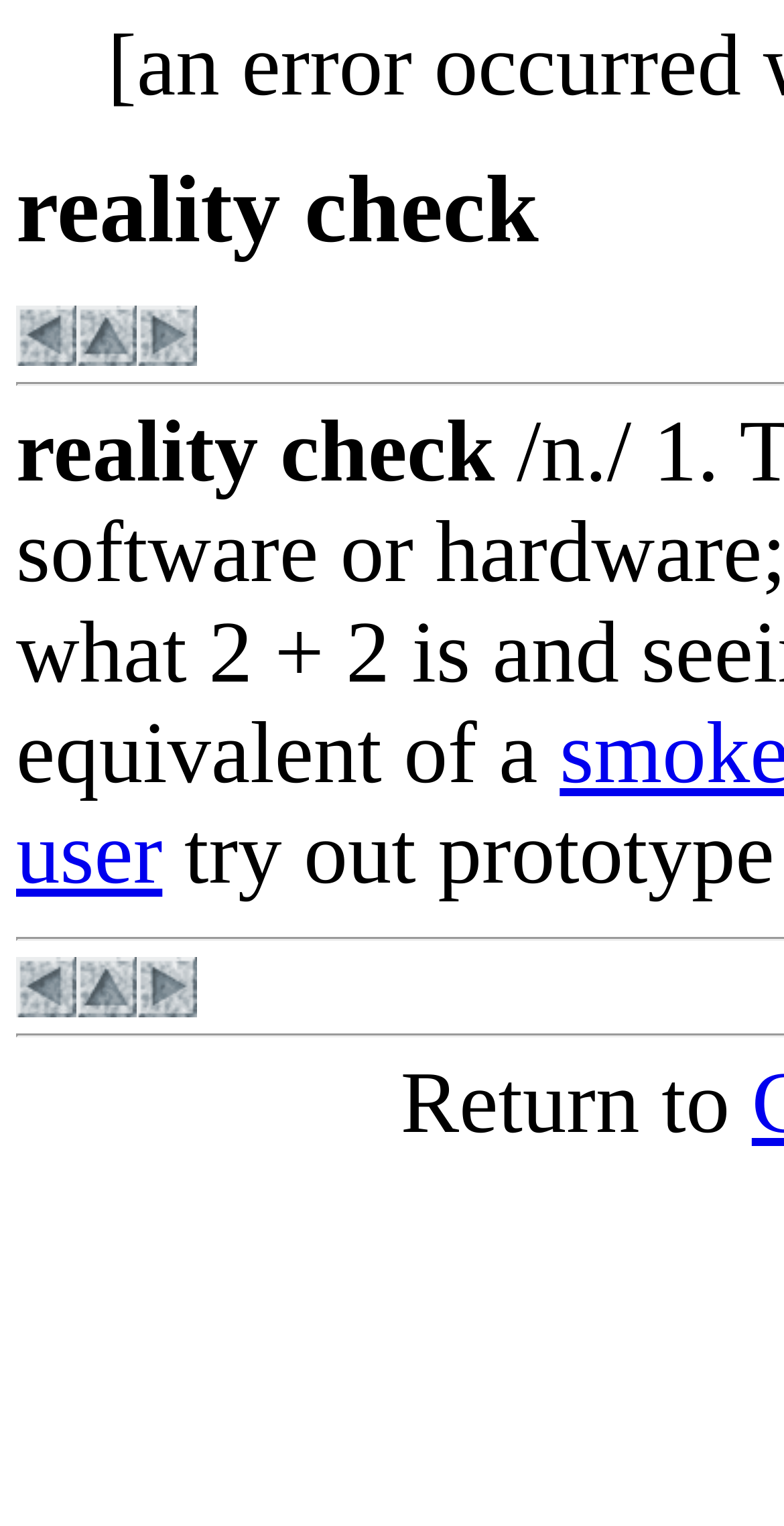Illustrate the webpage with a detailed description.

The webpage appears to be a node or a page about "reality check" within a larger system or network, as indicated by the title "jargon, node: reality check". 

At the top left of the page, there are three navigation links: "prev", "up", and "next", each accompanied by an image. These links are positioned closely together, with "prev" on the left, "up" in the middle, and "next" on the right. 

Below these navigation links, there is a prominent heading that reads "reality check", taking up a significant portion of the page width. 

Further down the page, there is a repeated set of navigation links, again with "prev", "up", and "next" options, each accompanied by an image. These links are positioned similarly to the first set, with "prev" on the left, "up" in the middle, and "next" on the right. 

At the bottom of the page, there is a text that reads "Return to", which seems to be a call-to-action or a link to return to a previous page or section.